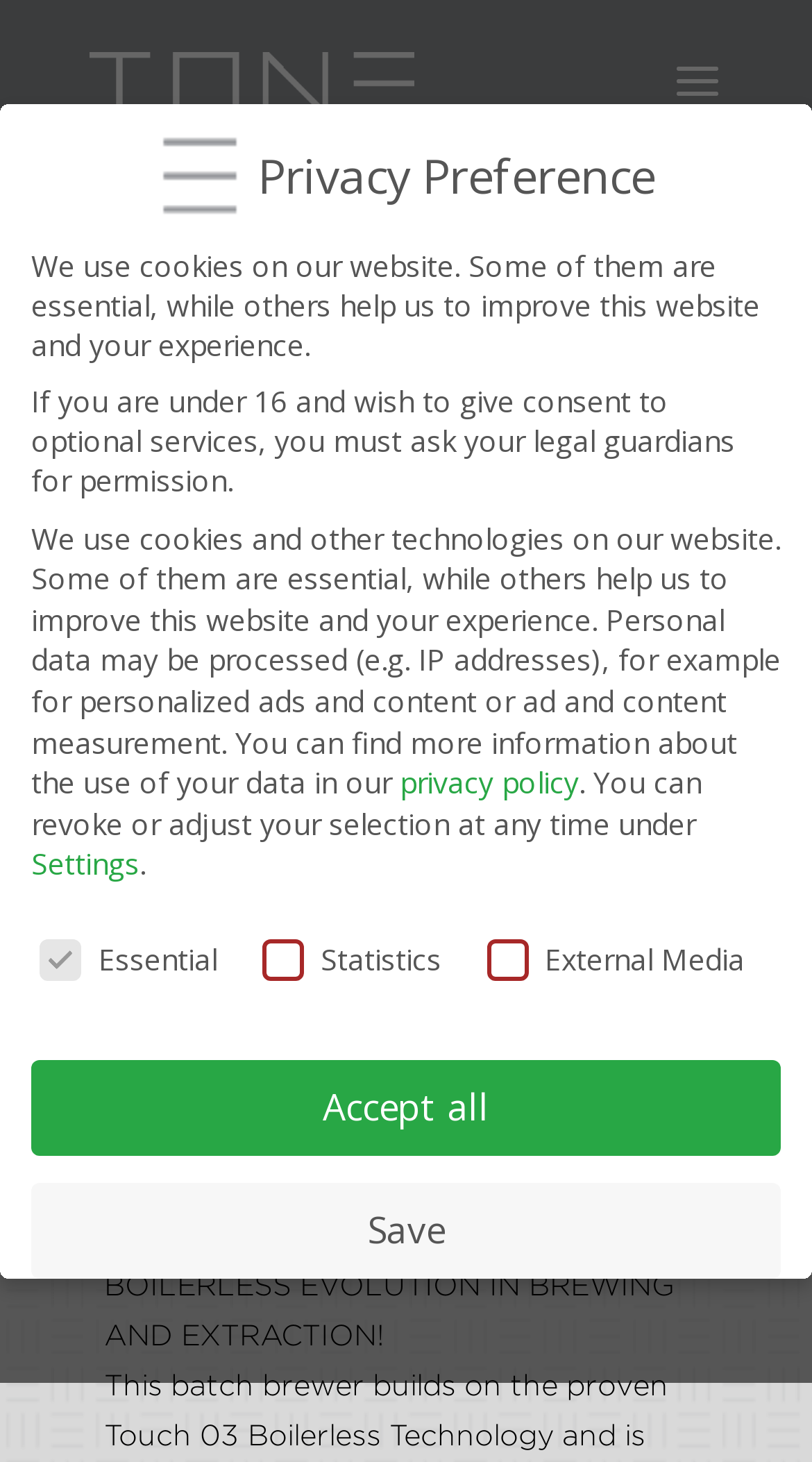Determine the bounding box coordinates of the clickable region to execute the instruction: "Click the Save button". The coordinates should be four float numbers between 0 and 1, denoted as [left, top, right, bottom].

[0.038, 0.809, 0.962, 0.874]